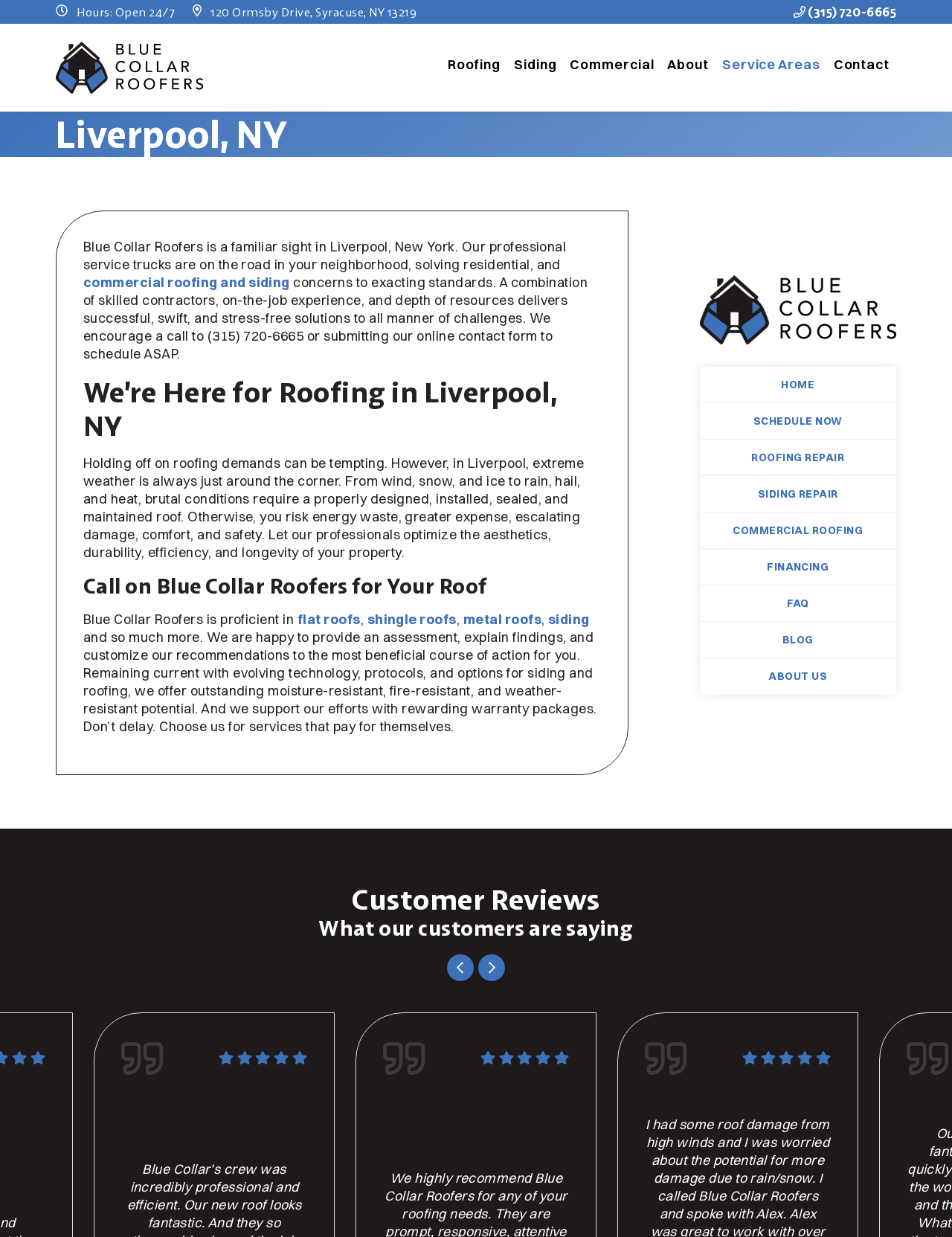Construct a comprehensive caption that outlines the webpage's structure and content.

This webpage is about Blue Collar Roofers, a company that offers roofing companies and roof repair services in Liverpool, NY. At the top of the page, there is a navigation menu with links to different sections of the website, including "Roofing", "Siding", "Commercial", "About", "Service Areas", and "Contact". Below the navigation menu, there is a heading that reads "Liverpool, NY" and a brief introduction to the company.

The main content of the page is divided into several sections. The first section describes the company's services, stating that they offer professional roofing and siding solutions to residential and commercial customers. There is also a call-to-action, encouraging visitors to contact the company to schedule a service.

The next section is headed "We’re Here for Roofing in Liverpool, NY" and explains the importance of proper roofing in the area, given the extreme weather conditions. It highlights the risks of delaying roofing demands and the benefits of choosing Blue Collar Roofers for roofing services.

The following section lists the types of roofs the company is proficient in, including flat roofs, shingle roofs, metal roofs, and siding. It also mentions that the company provides assessments, customized recommendations, and warranty packages.

To the right of this section, there is an image, and below it, there are several links to other pages on the website, including "HOME", "SCHEDULE NOW", "ROOFING REPAIR", "SIDING REPAIR", "COMMERCIAL ROOFING", "FINANCING", "FAQ", "BLOG", and "ABOUT US".

At the bottom of the page, there is a section for customer reviews, headed "Customer Reviews What our customers are saying". This section contains a heading that reads "What our customers are saying" and has buttons to navigate through the reviews.

Throughout the page, there are several contact details, including a phone number, address, and a link to contact the company online.